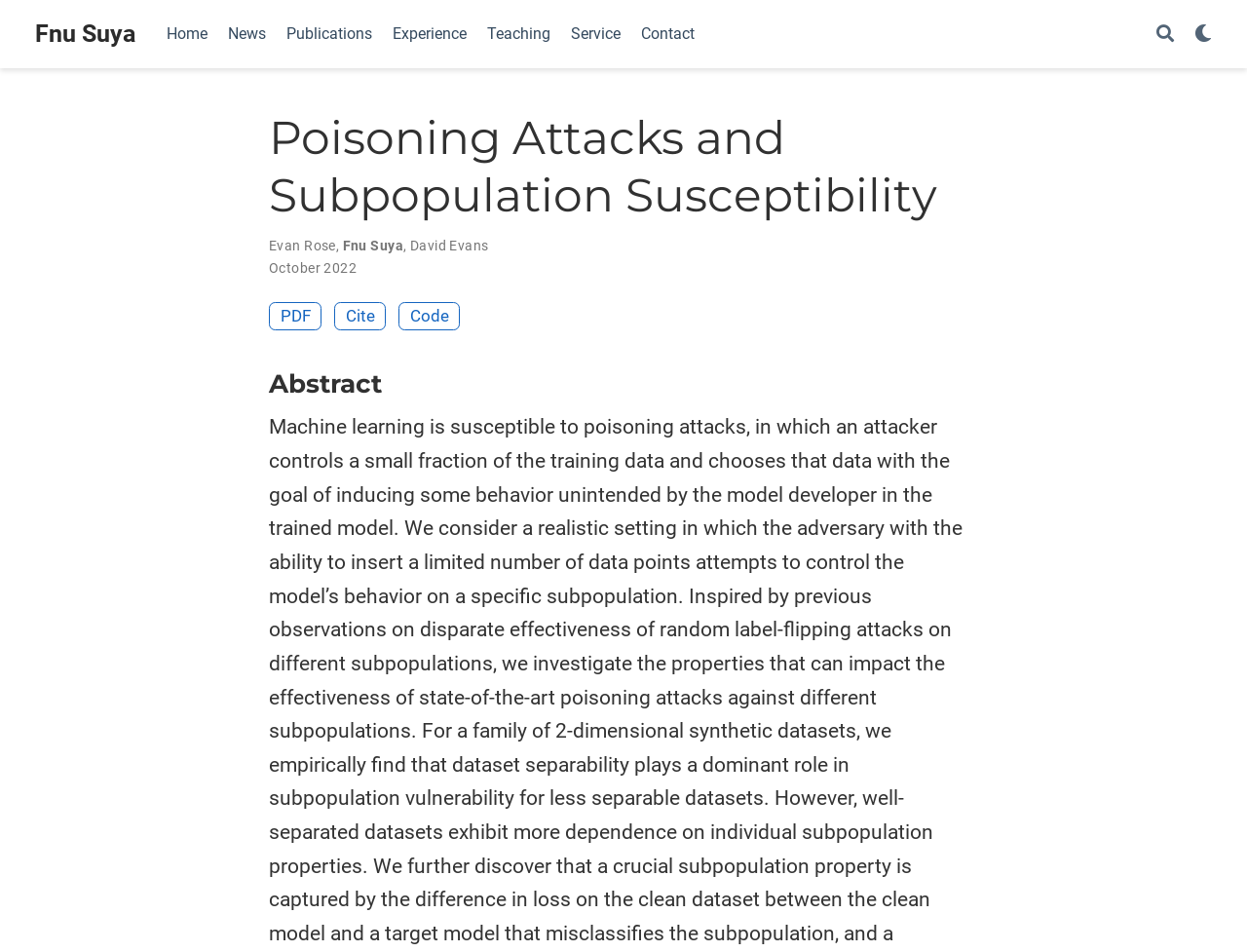Please mark the clickable region by giving the bounding box coordinates needed to complete this instruction: "view pdf".

[0.216, 0.317, 0.258, 0.347]